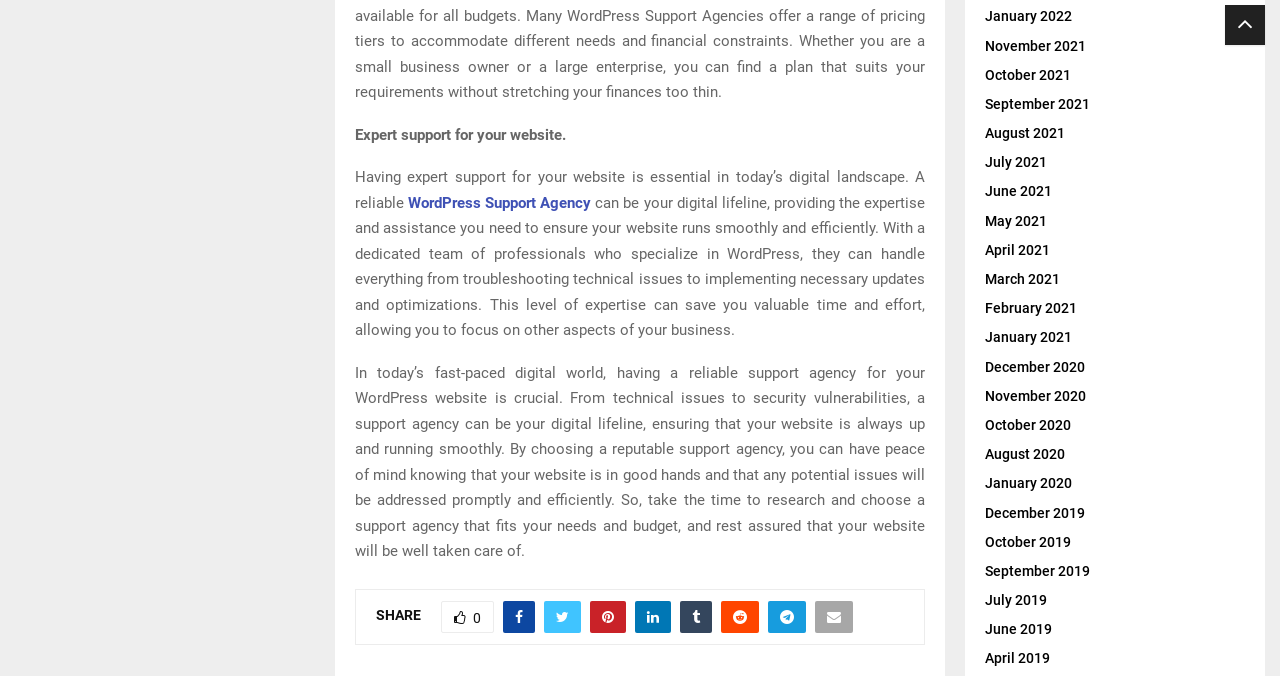Look at the image and write a detailed answer to the question: 
What is the importance of having a reliable support agency?

According to the webpage, having a reliable support agency can give website owners peace of mind, knowing that their website is in good hands and any potential issues will be addressed promptly and efficiently.